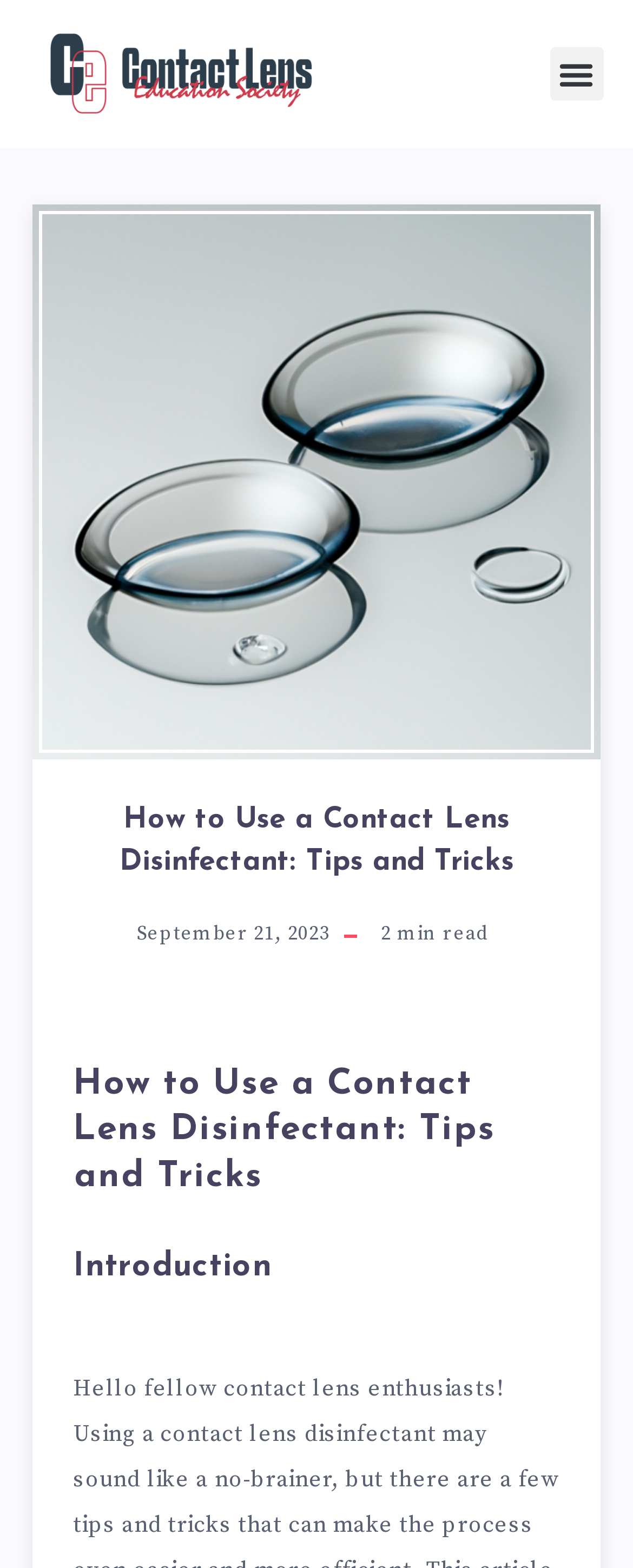With reference to the screenshot, provide a detailed response to the question below:
How long does it take to read the article?

I found the reading time of the article by looking at the static text 'min read' in the header section, which indicates the estimated time required to read the article.